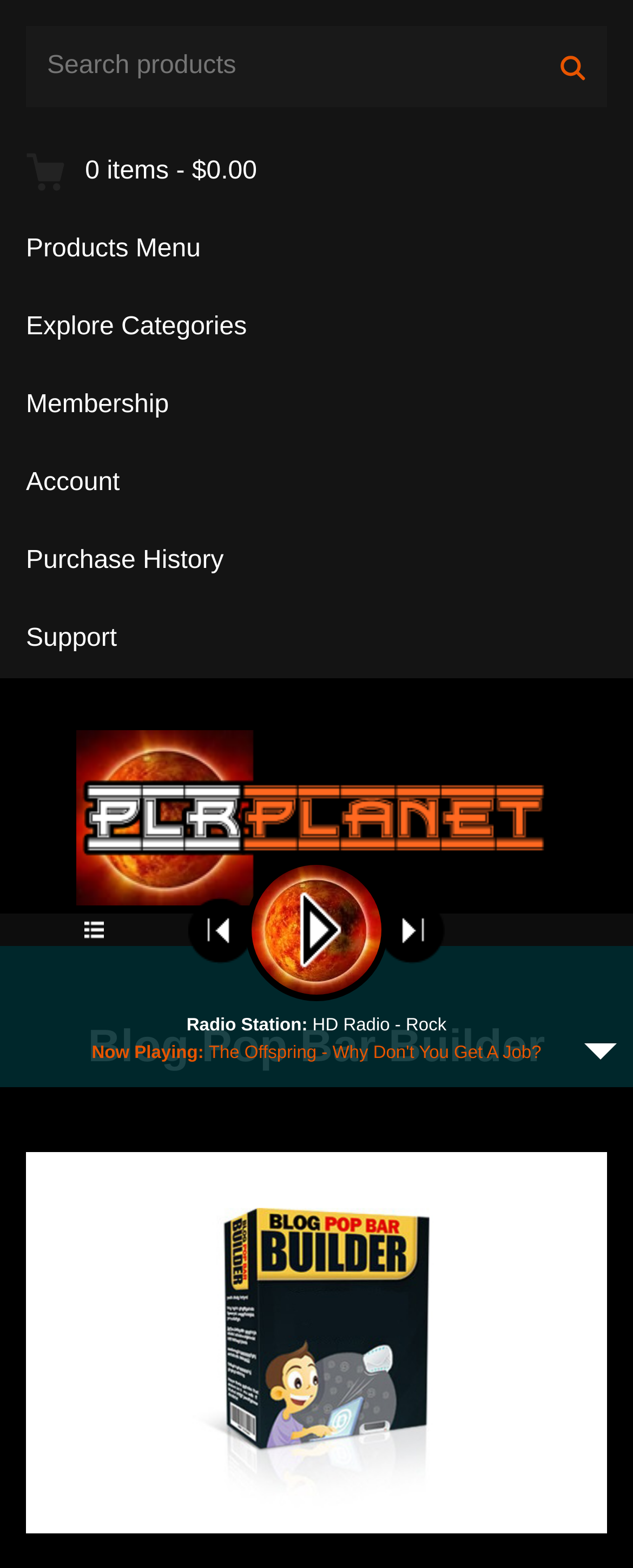What is the name of the radio station?
Please provide a single word or phrase based on the screenshot.

HD Radio - Rock